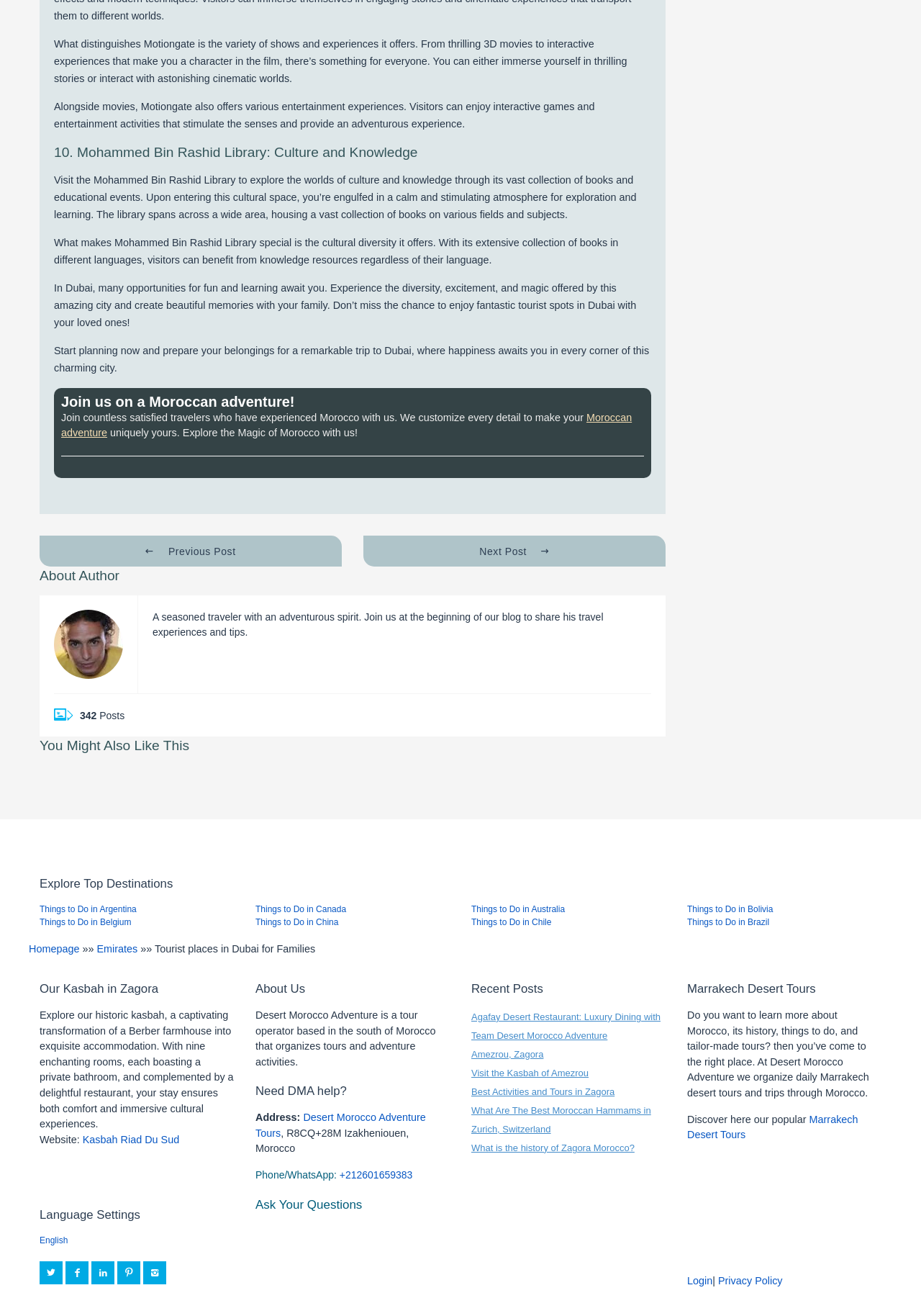What is Motiongate?
Based on the image, provide your answer in one word or phrase.

Theme park